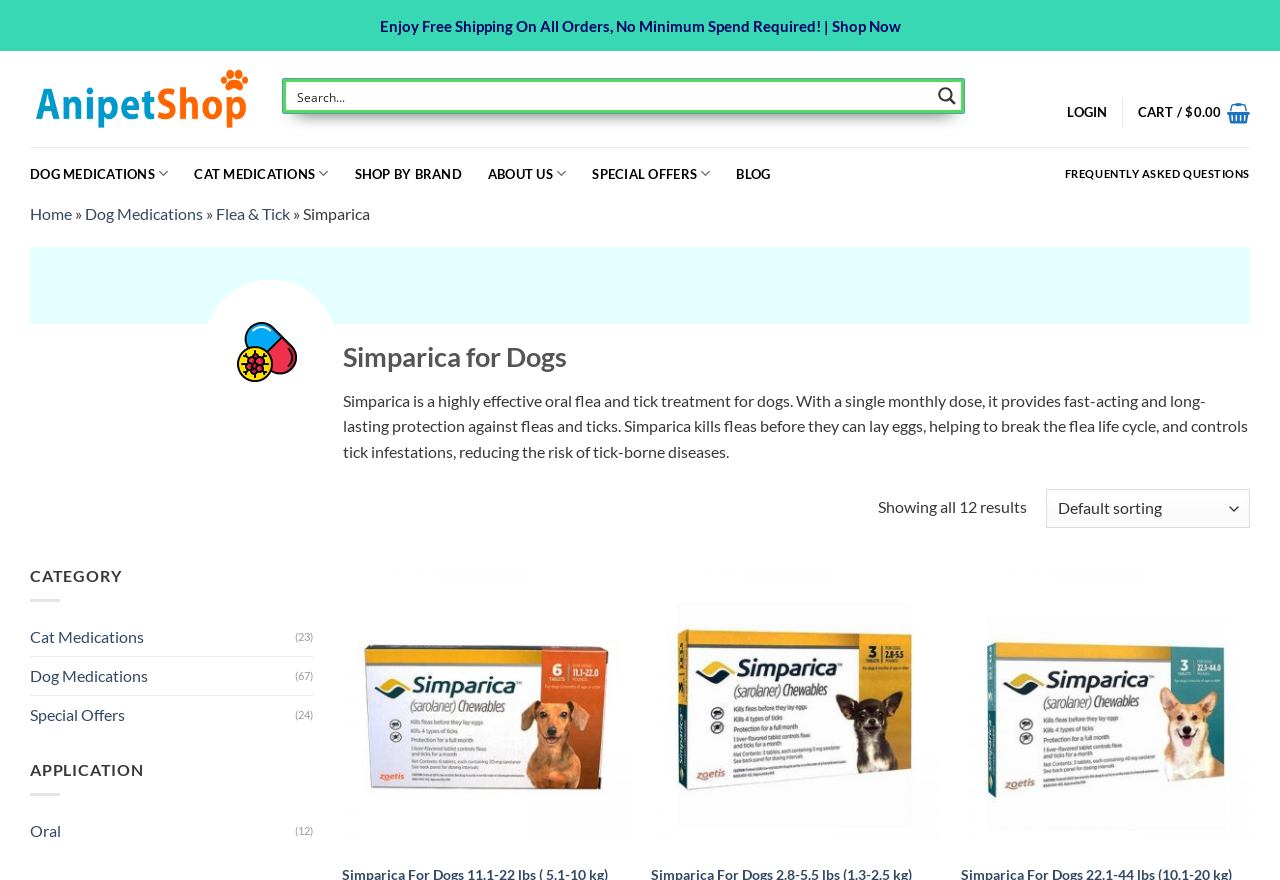Locate the bounding box coordinates of the clickable region necessary to complete the following instruction: "View article about A Contribution to the Critique of Marx". Provide the coordinates in the format of four float numbers between 0 and 1, i.e., [left, top, right, bottom].

None